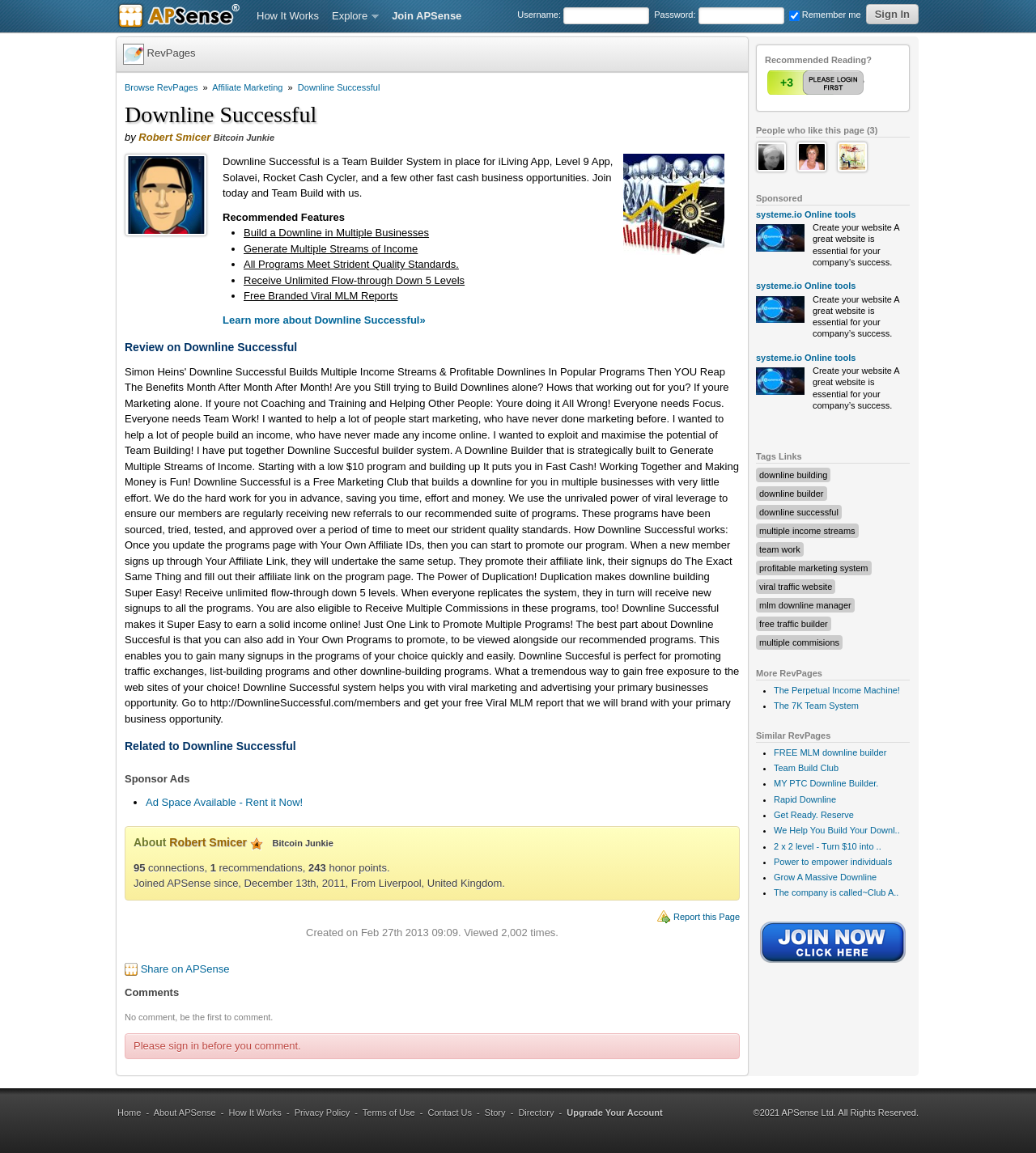Show the bounding box coordinates of the region that should be clicked to follow the instruction: "Learn more about Downline Successful."

[0.215, 0.272, 0.411, 0.283]